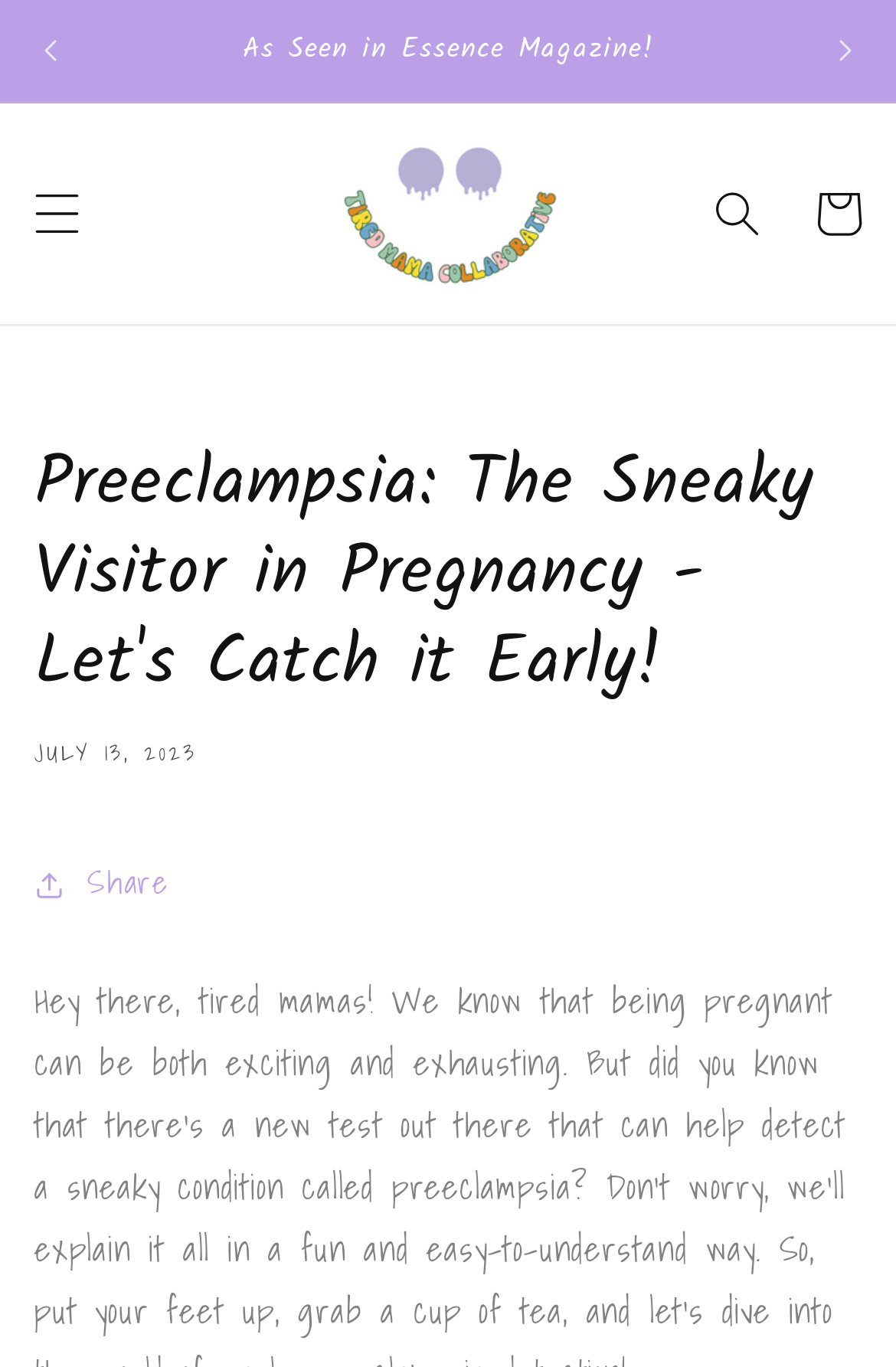What is the date of the article?
Please provide a detailed answer to the question.

I found the date of the article by looking at the time element with the text 'JULY 13, 2023', which suggests that it is the date of the article.